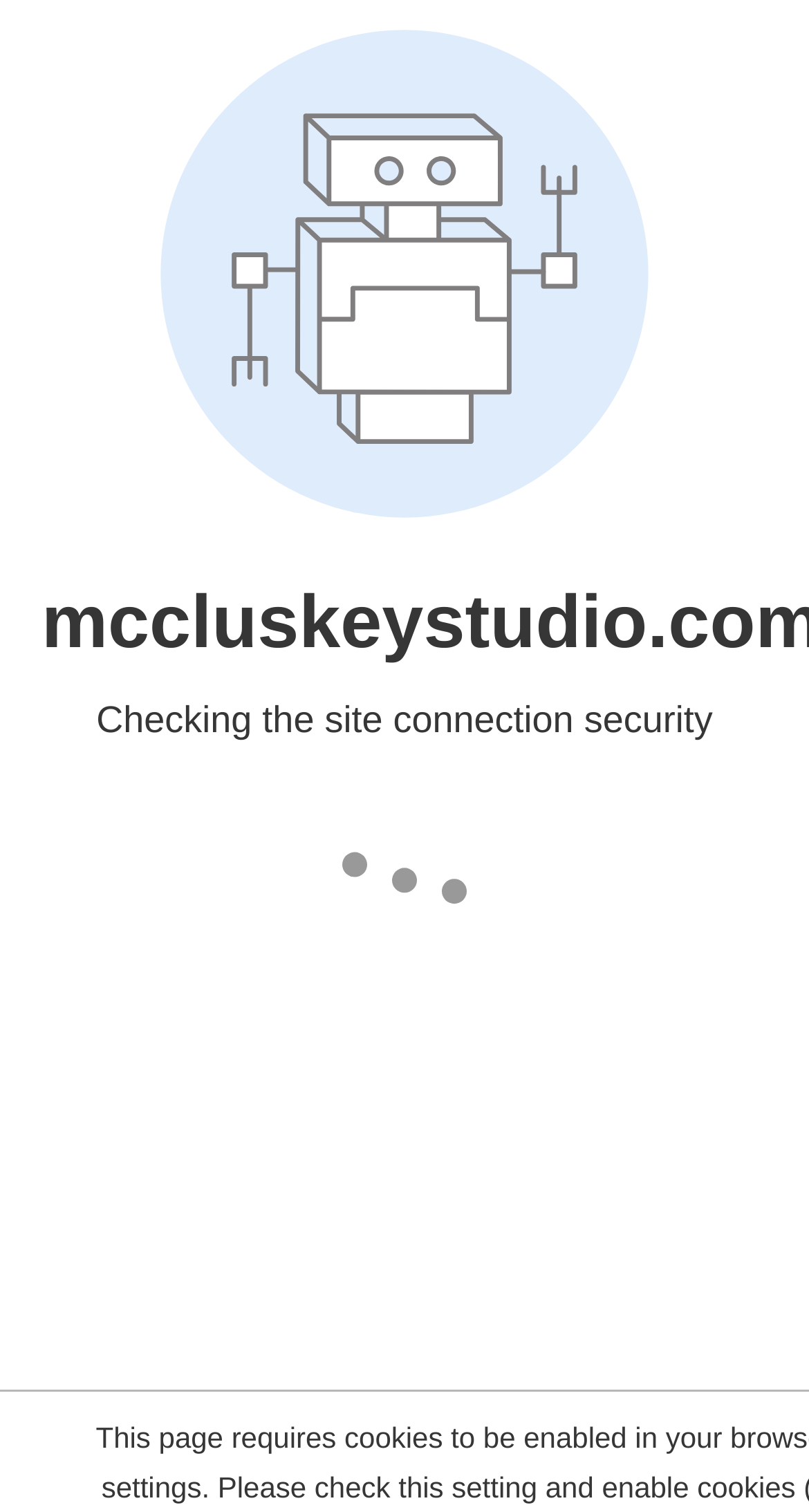What is the studio's approach to client relationships?
From the image, respond using a single word or phrase.

Intimate and robust